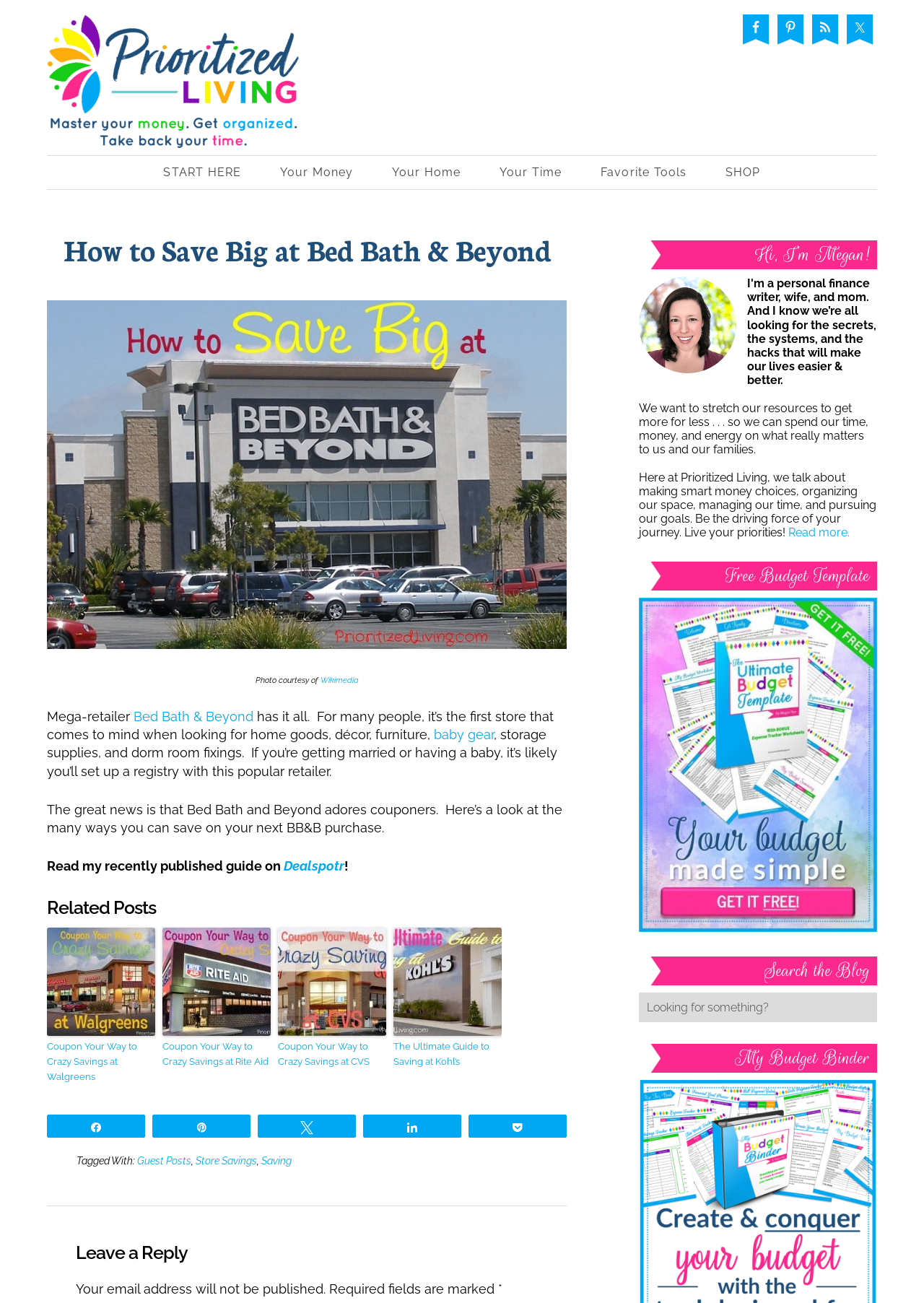Locate the bounding box coordinates of the element you need to click to accomplish the task described by this instruction: "Click on the 'Facebook' link".

[0.804, 0.011, 0.832, 0.037]